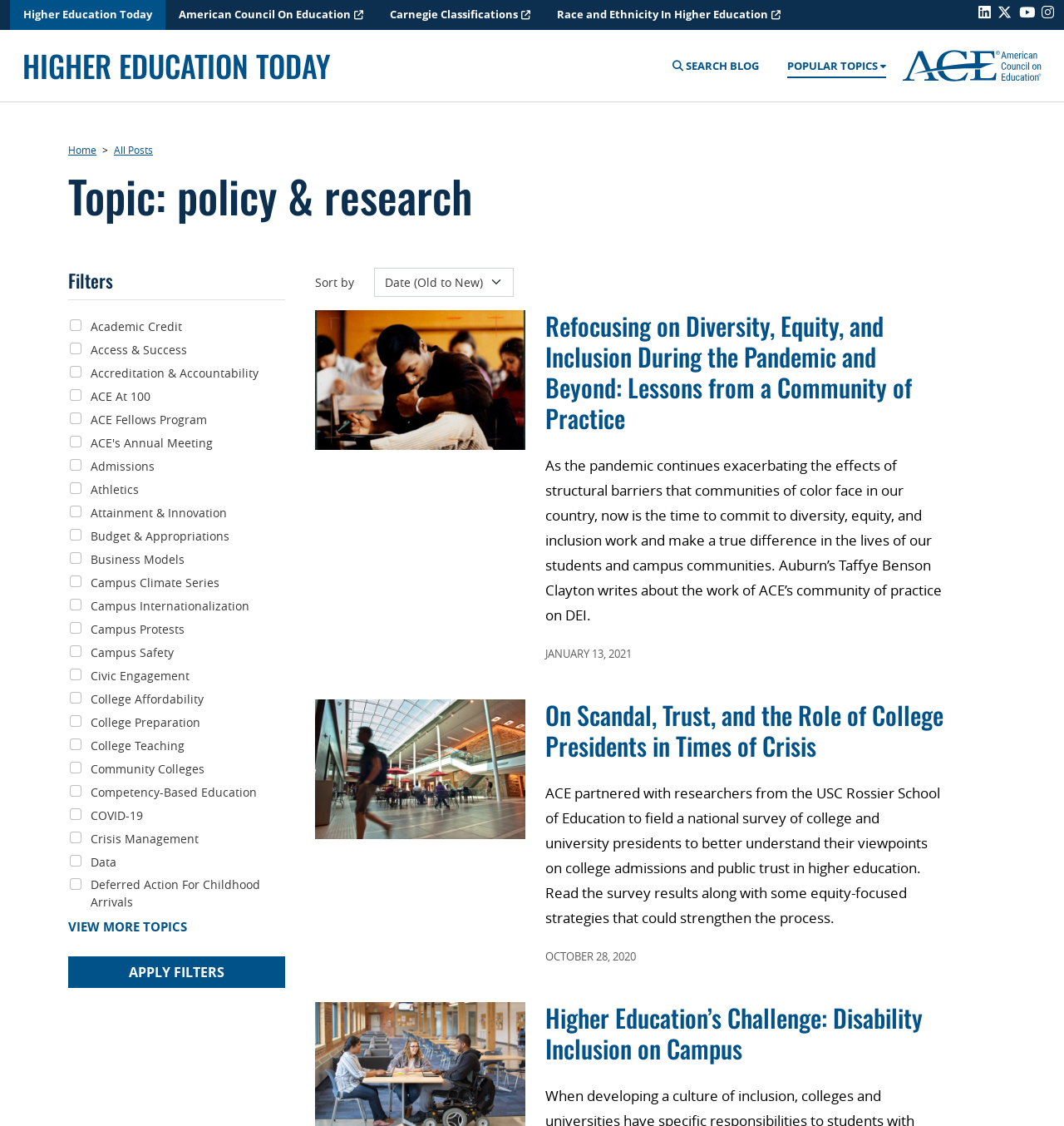Determine the bounding box coordinates of the region to click in order to accomplish the following instruction: "Search the blog". Provide the coordinates as four float numbers between 0 and 1, specifically [left, top, right, bottom].

[0.632, 0.051, 0.721, 0.065]